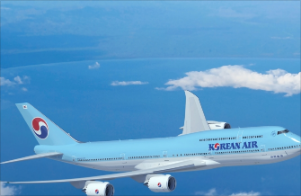Give a short answer to this question using one word or a phrase:
What is the name of the airline featured in the image?

Korean Air